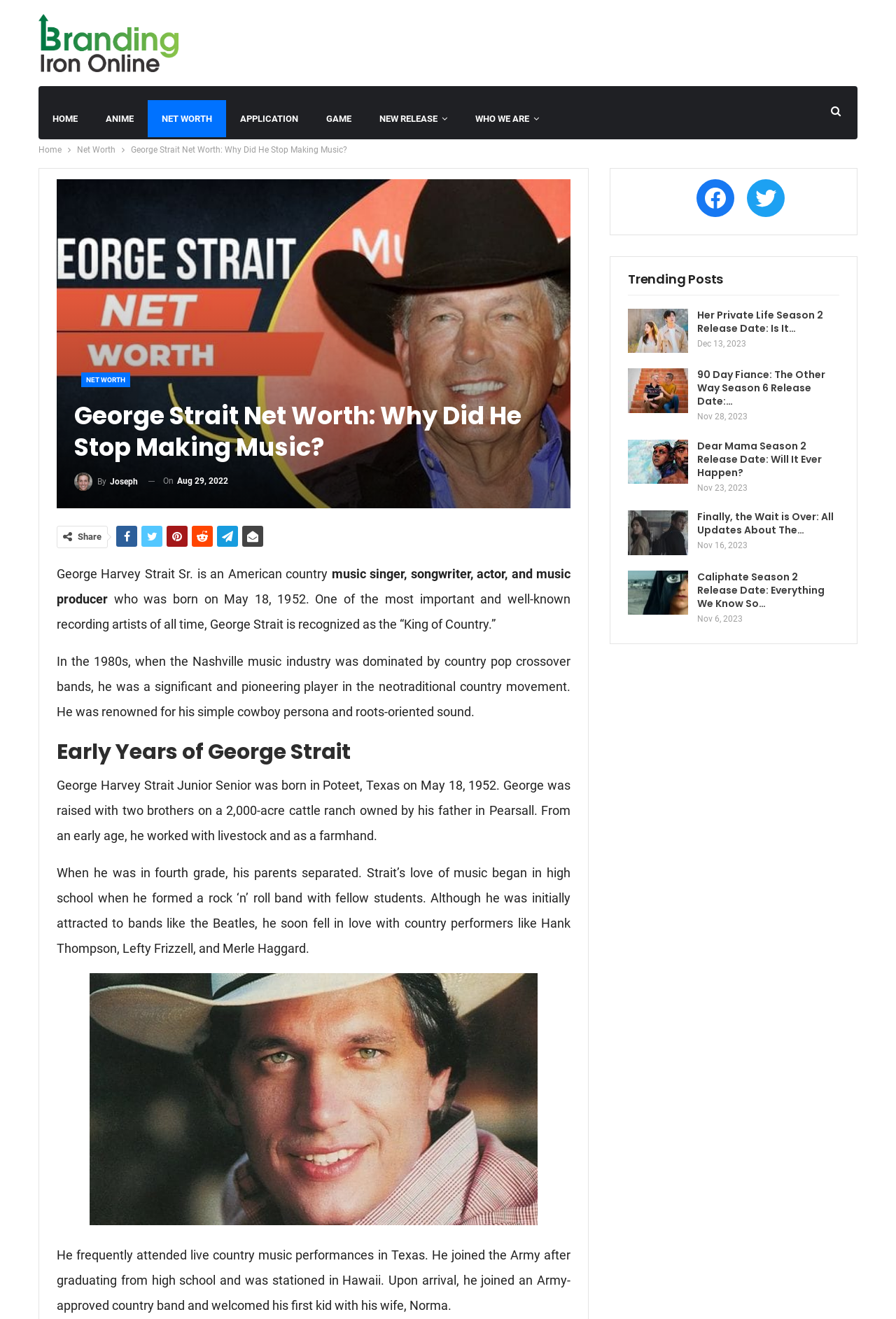Determine the bounding box coordinates of the UI element described below. Use the format (top-left x, top-left y, bottom-right x, bottom-right y) with floating point numbers between 0 and 1: Branding Iron Online -

[0.043, 0.018, 0.199, 0.055]